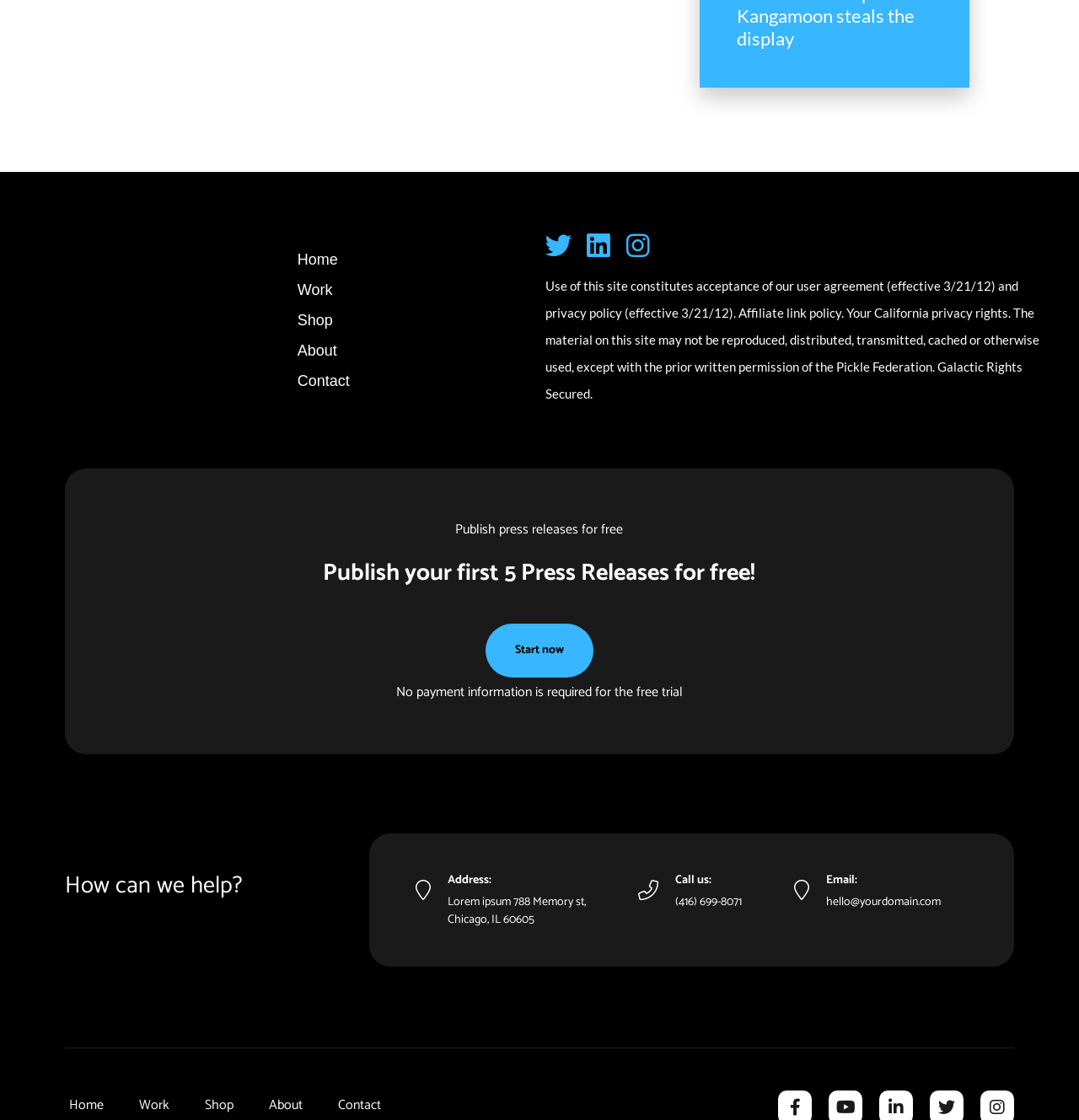Show the bounding box coordinates of the element that should be clicked to complete the task: "Contact us".

[0.297, 0.977, 0.369, 0.997]